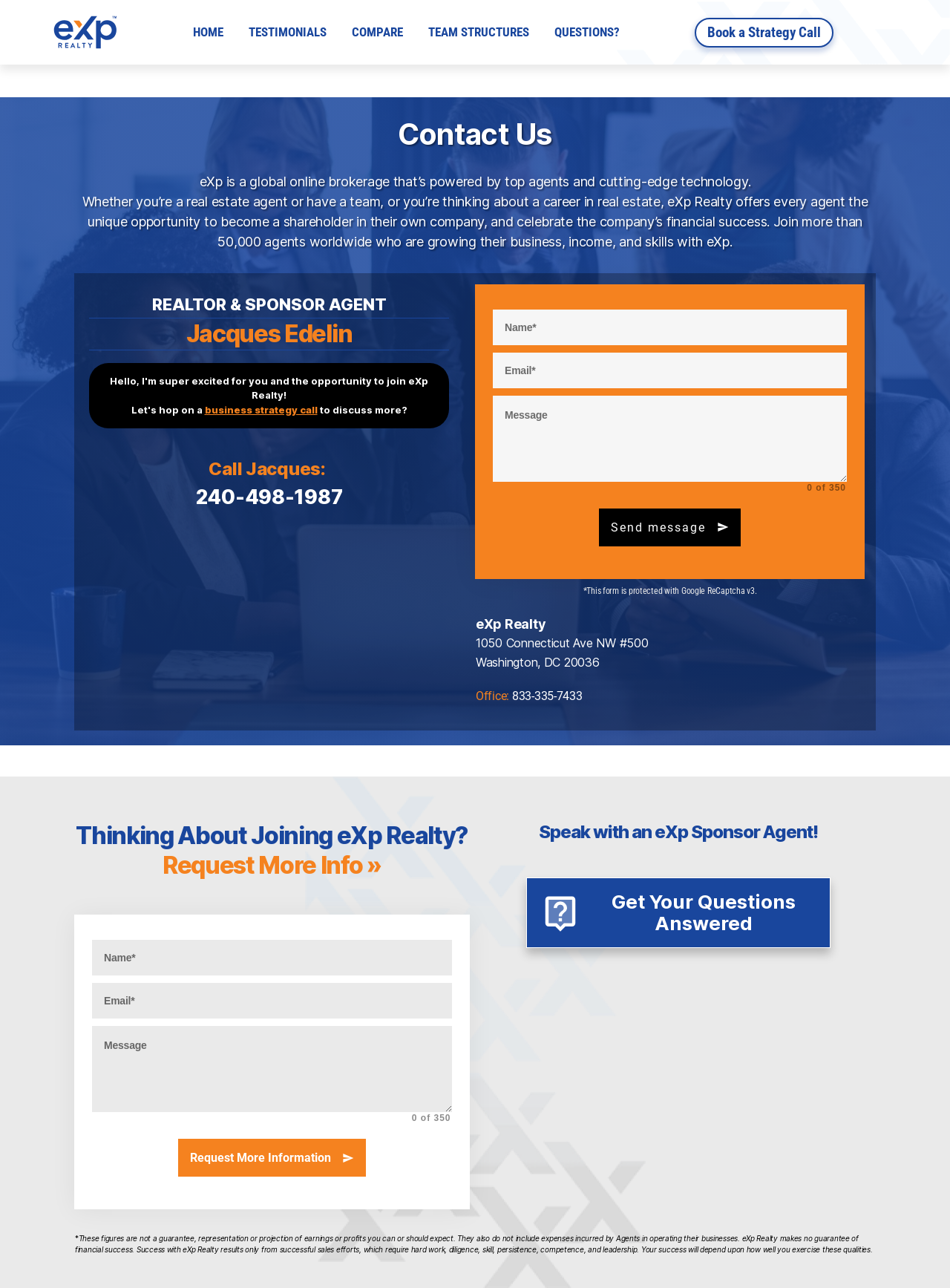Given the description "Testimonials", determine the bounding box of the corresponding UI element.

[0.262, 0.019, 0.344, 0.031]